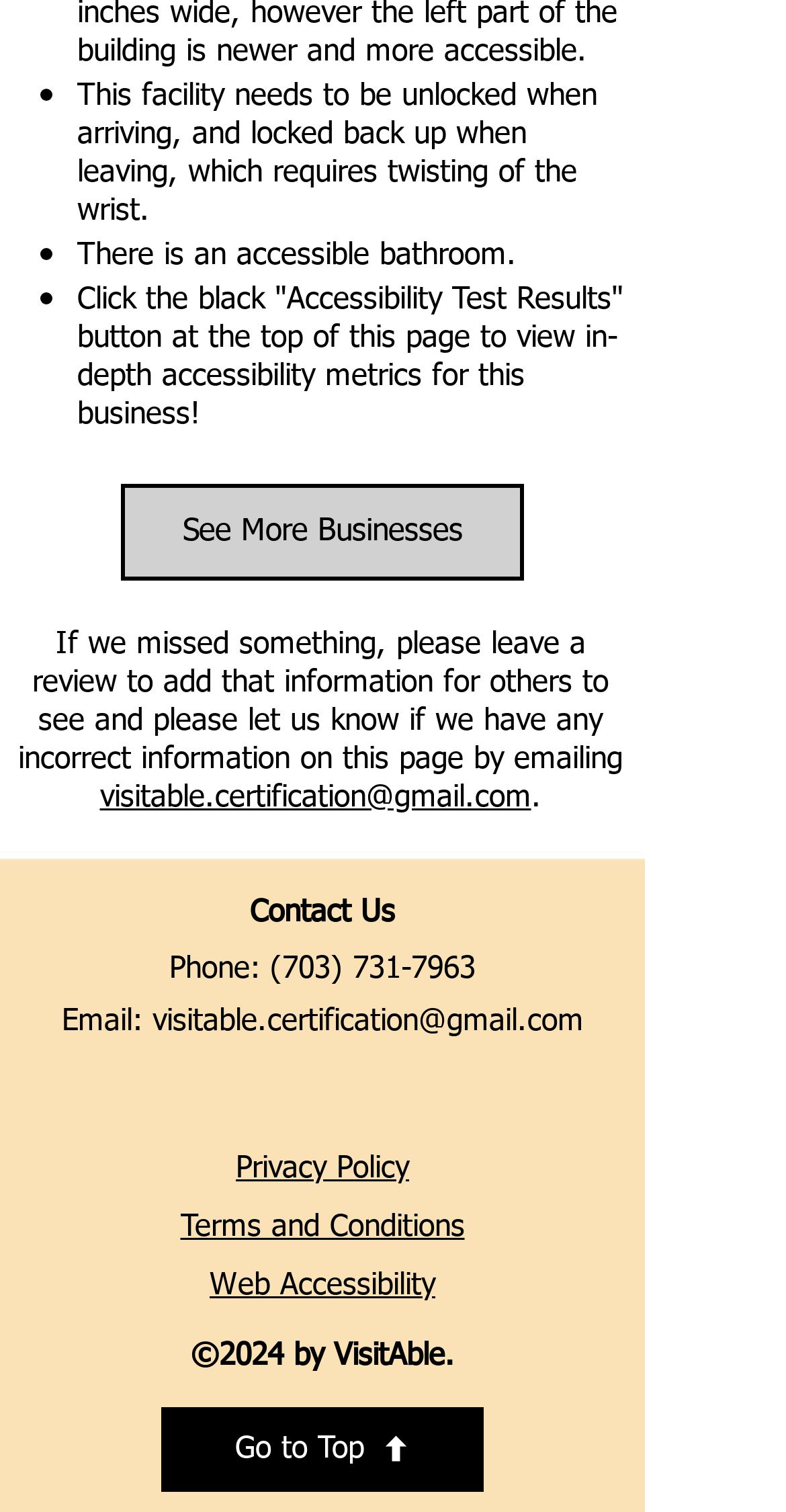Locate the bounding box coordinates of the clickable area to execute the instruction: "Email visitable.certification@gmail.com". Provide the coordinates as four float numbers between 0 and 1, represented as [left, top, right, bottom].

[0.127, 0.517, 0.676, 0.537]